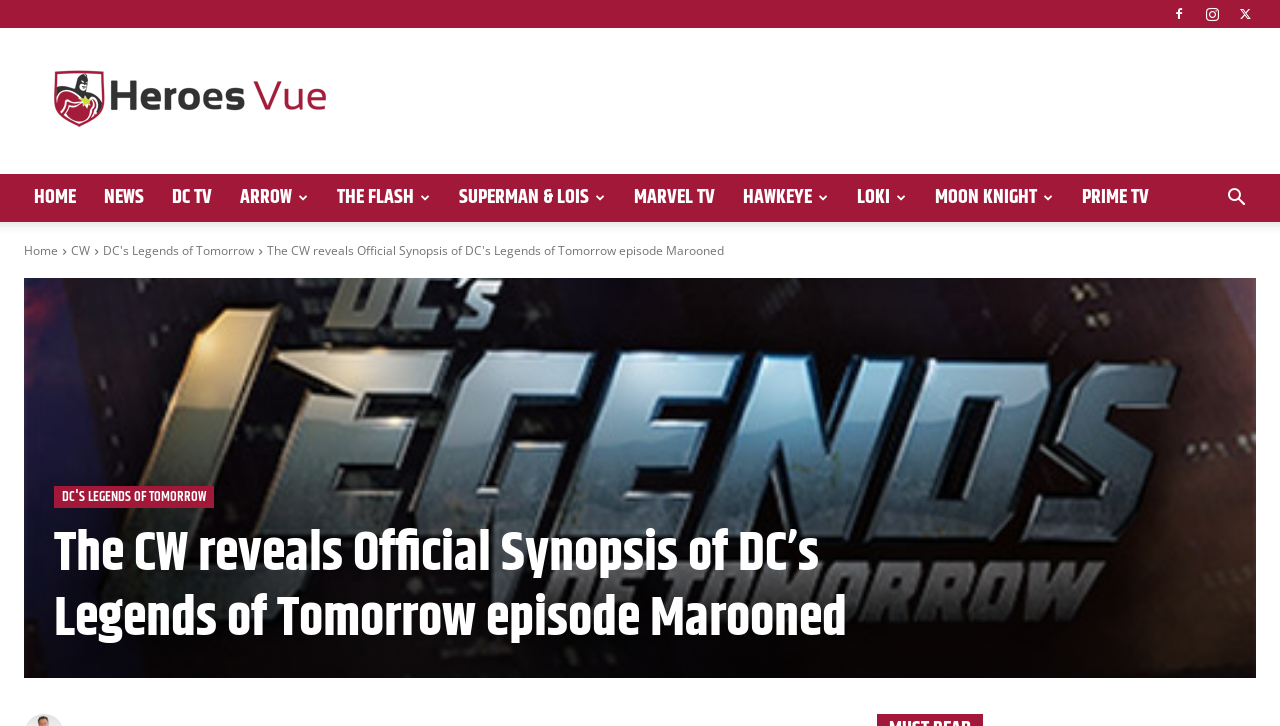Produce a meticulous description of the webpage.

The webpage is about the official synopsis of DC's Legends of Tomorrow episode "Marooned" (1.07) released by The CW. At the top, there are three social media links aligned horizontally, followed by a "Heroes Vue" image positioned slightly below them. 

Below the image, there is a navigation menu with eight links: "HOME", "NEWS", "DC TV", "ARROW", "THE FLASH", "SUPERMAN & LOIS", "MARVEL TV", and "PRIME TV". These links are arranged horizontally and take up a significant portion of the top section.

On the top right, there is a "Search" button. Below the navigation menu, there are three more links: "Home", "CW", and "DC's Legends of Tomorrow", which are aligned horizontally.

The main content of the webpage is a heading that reads "The CW reveals Official Synopsis of DC’s Legends of Tomorrow episode Marooned", taking up a significant portion of the page. Above this heading, there is another link with the same text "DC'S LEGENDS OF TOMORROW".